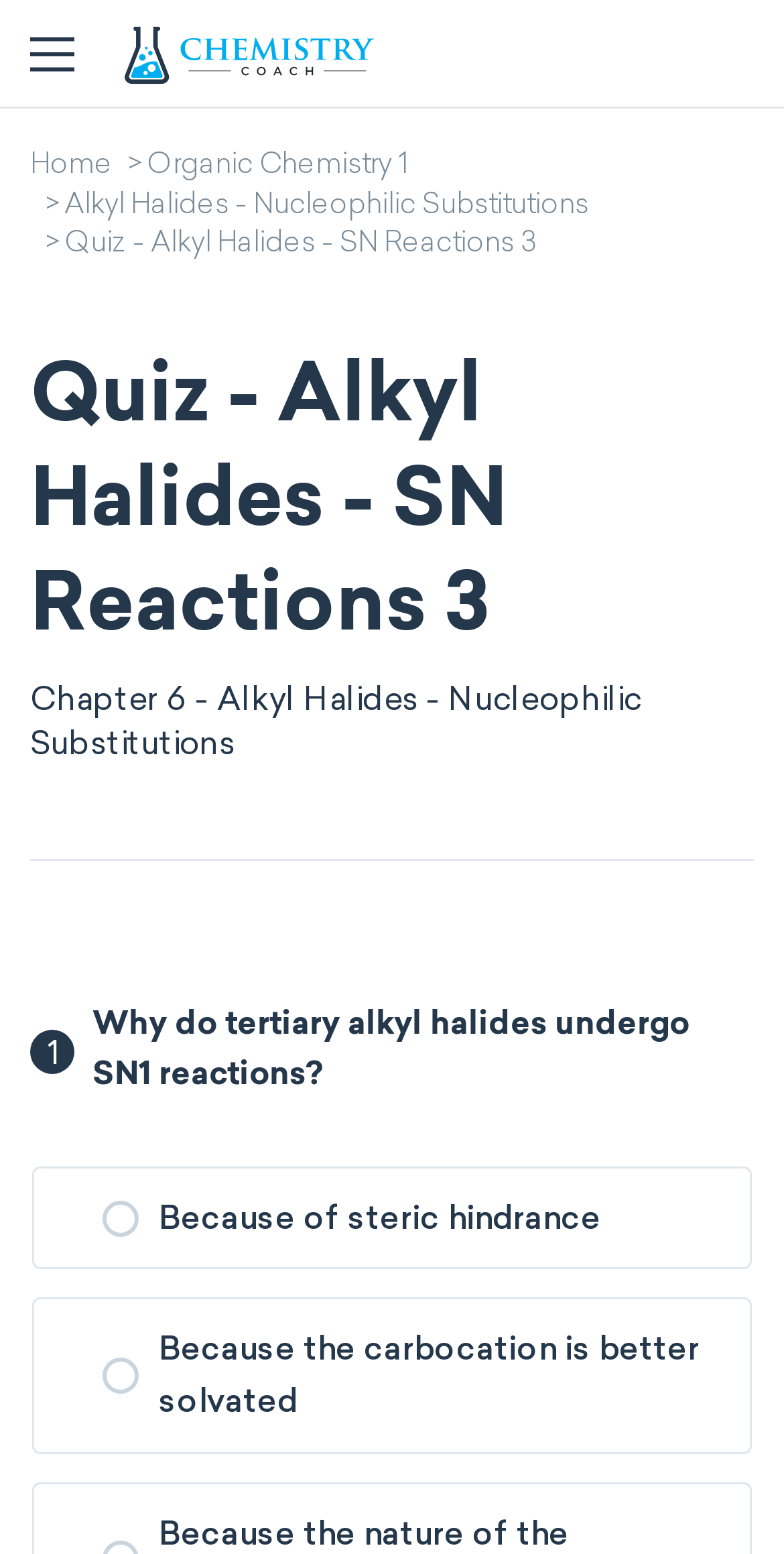What is the name of the website?
Give a detailed and exhaustive answer to the question.

The name of the website can be found in the top-left corner of the webpage, where the logo 'chemistry.coach' is located.